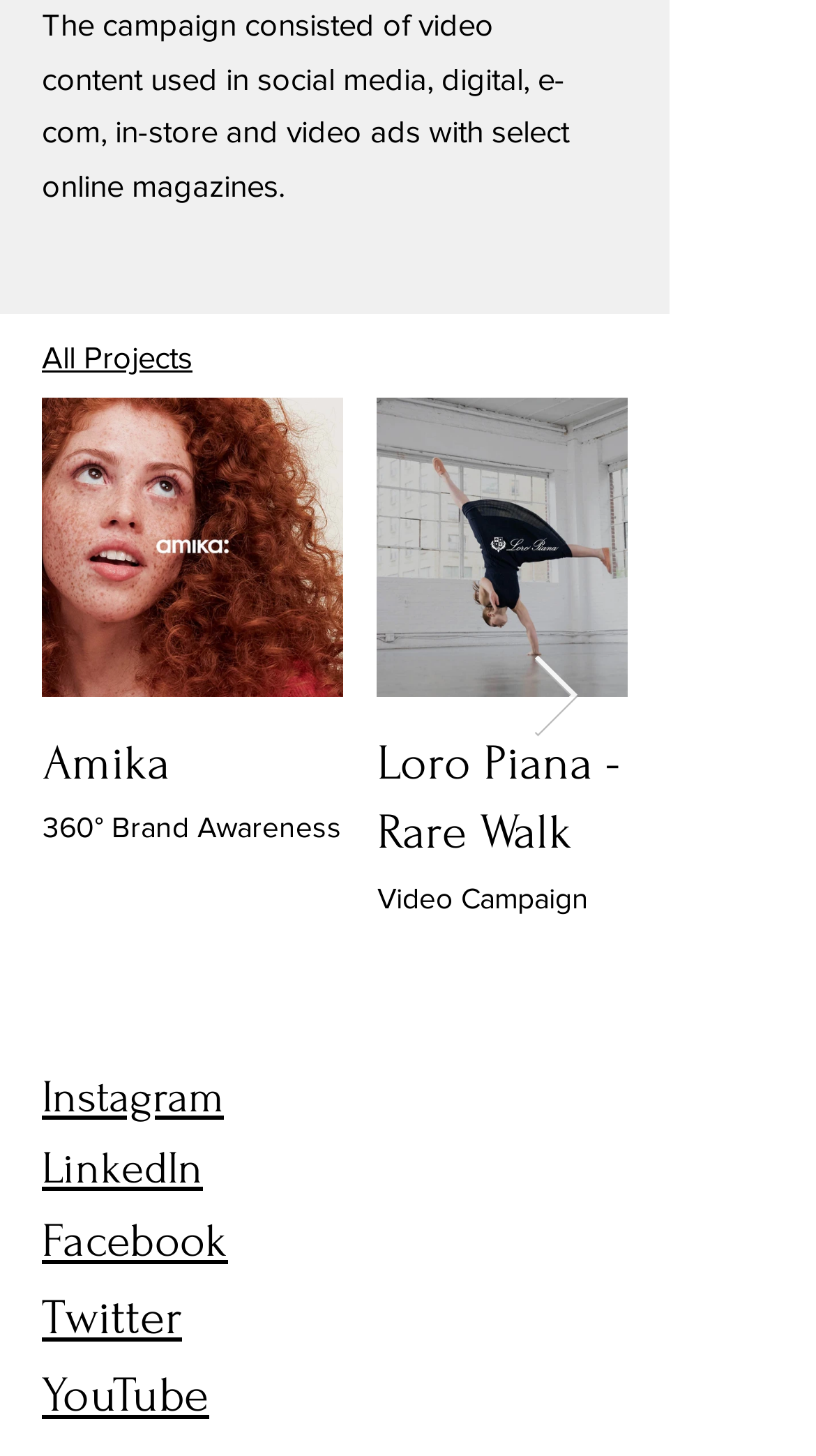Analyze the image and provide a detailed answer to the question: How many social media links are available?

I counted the number of social media links at the bottom of the webpage, and there are five links to Instagram, LinkedIn, Facebook, Twitter, and YouTube.